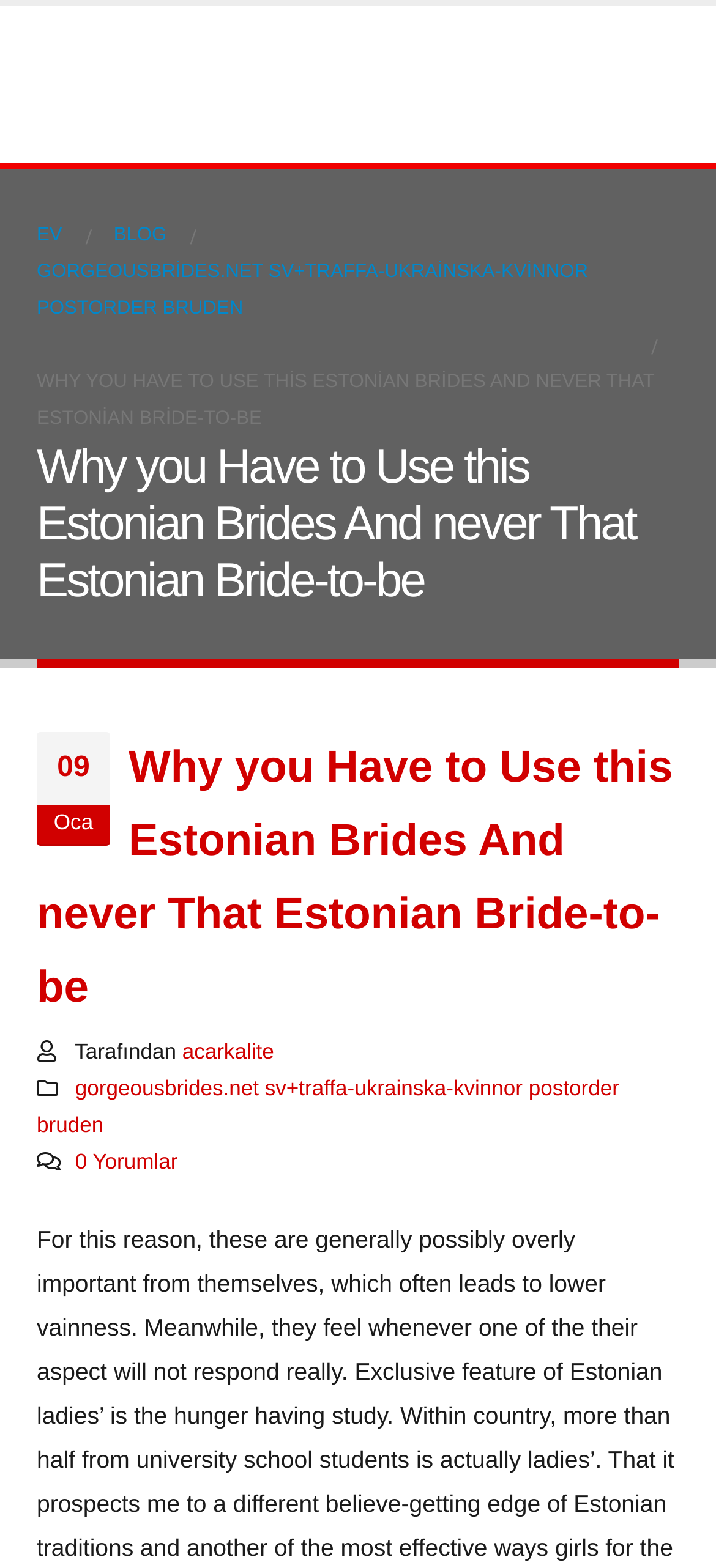What is a unique feature of Estonian ladies?
Answer the question using a single word or phrase, according to the image.

Hunger for study